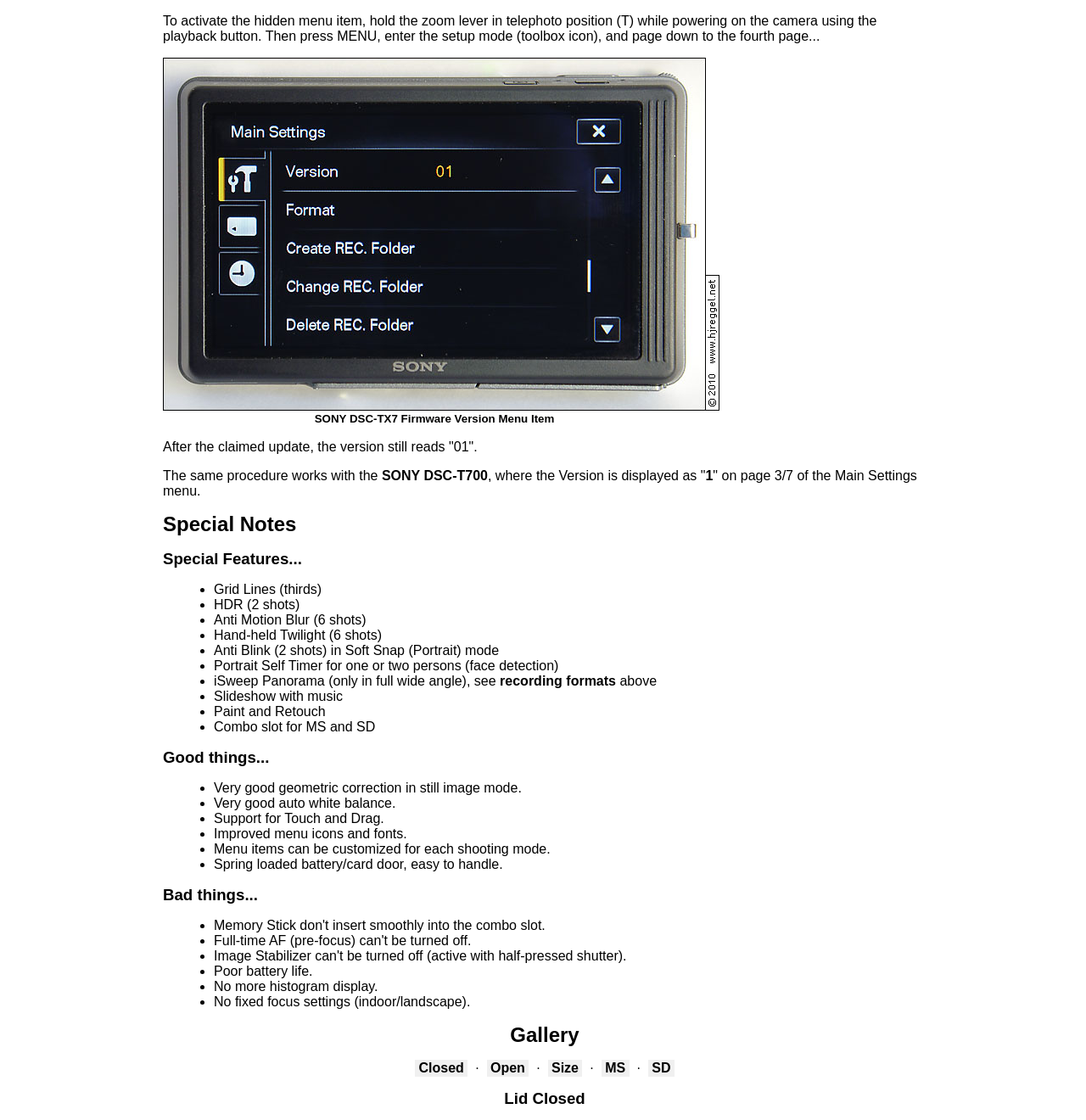Could you find the bounding box coordinates of the clickable area to complete this instruction: "Read the 'Scorpios Man Secrets' article"?

None